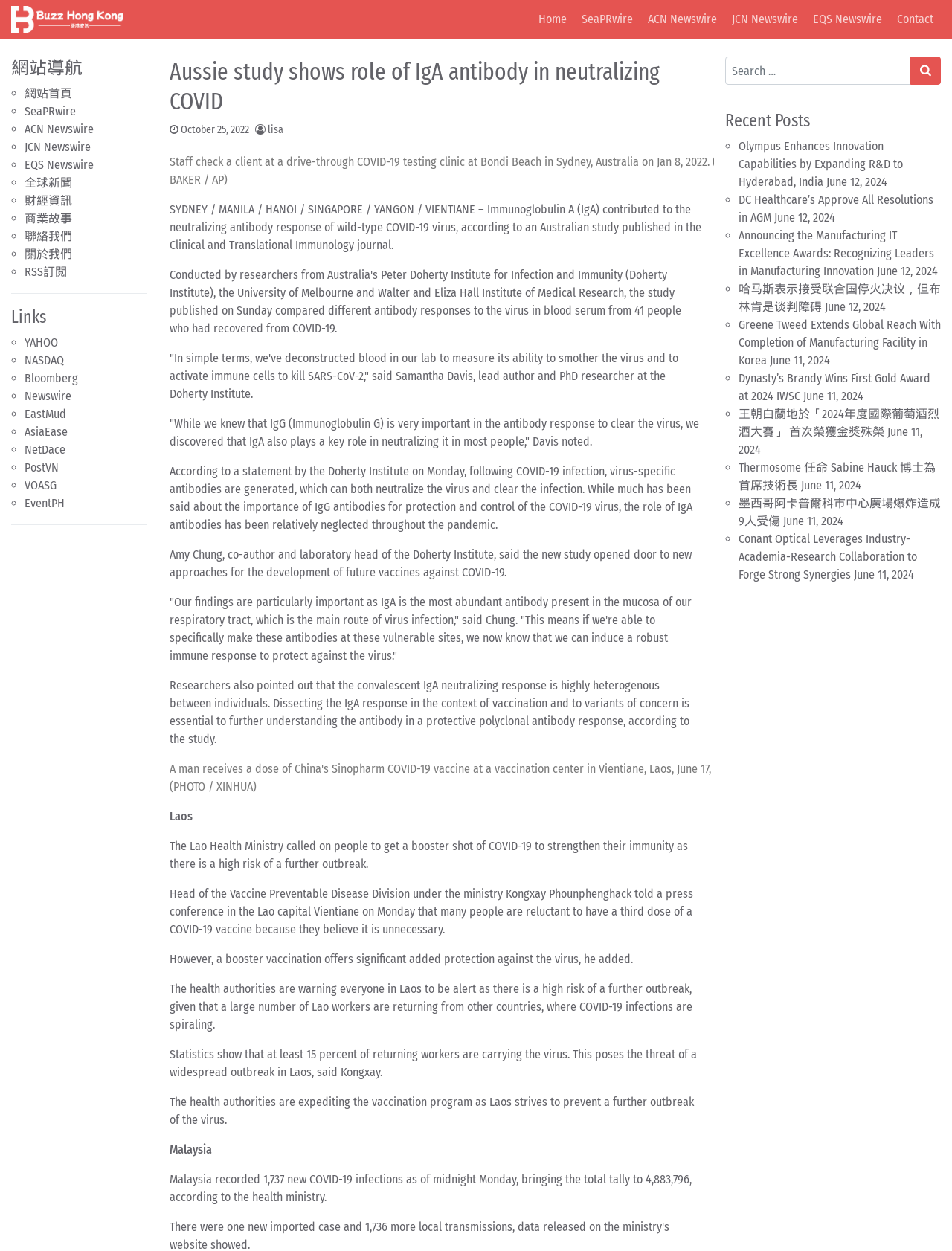Give the bounding box coordinates for this UI element: "aria-label="Search input" name="s" placeholder="Search …"". The coordinates should be four float numbers between 0 and 1, arranged as [left, top, right, bottom].

[0.762, 0.045, 0.957, 0.068]